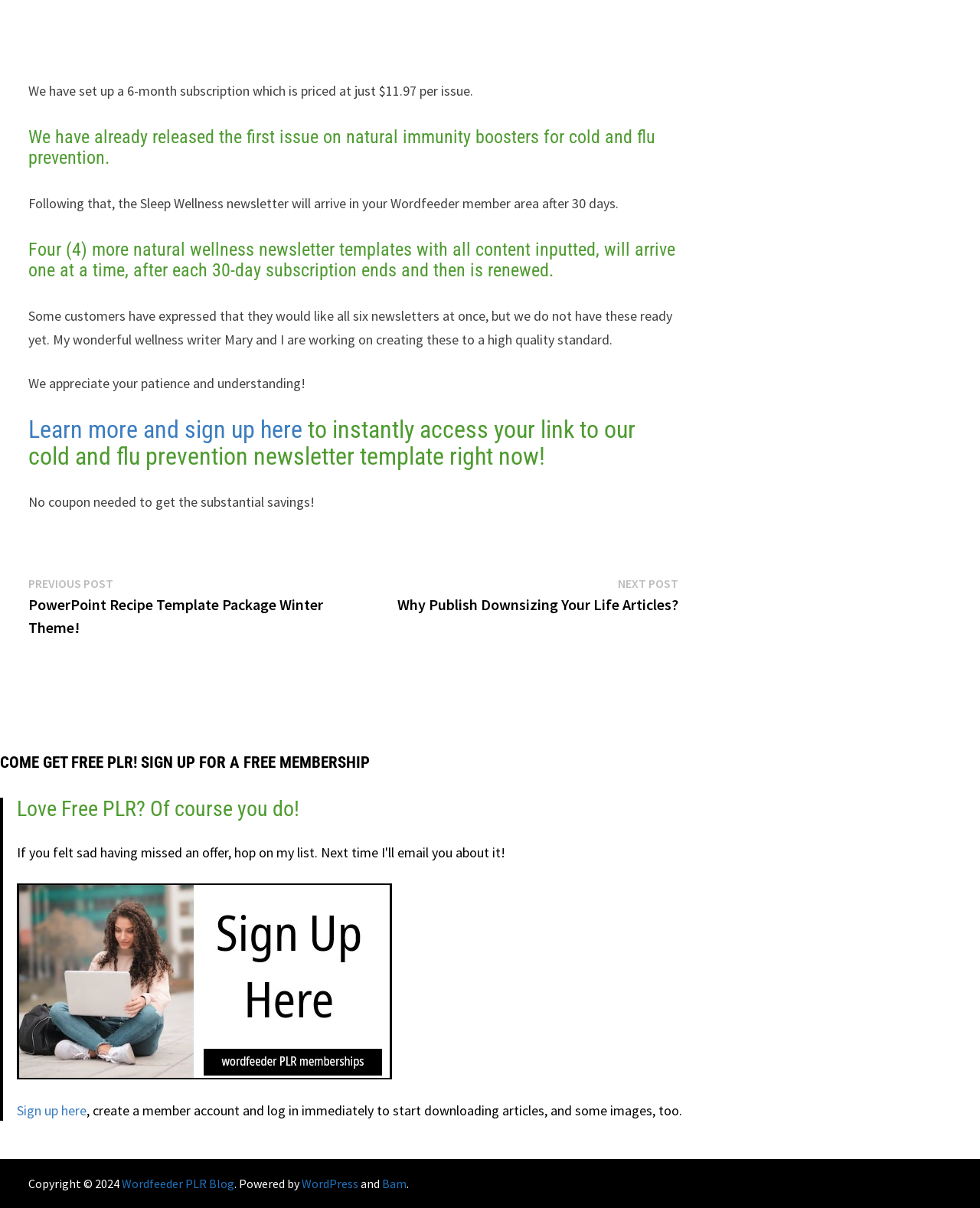Determine the bounding box coordinates of the region that needs to be clicked to achieve the task: "Sign up for a free membership".

[0.017, 0.912, 0.088, 0.927]